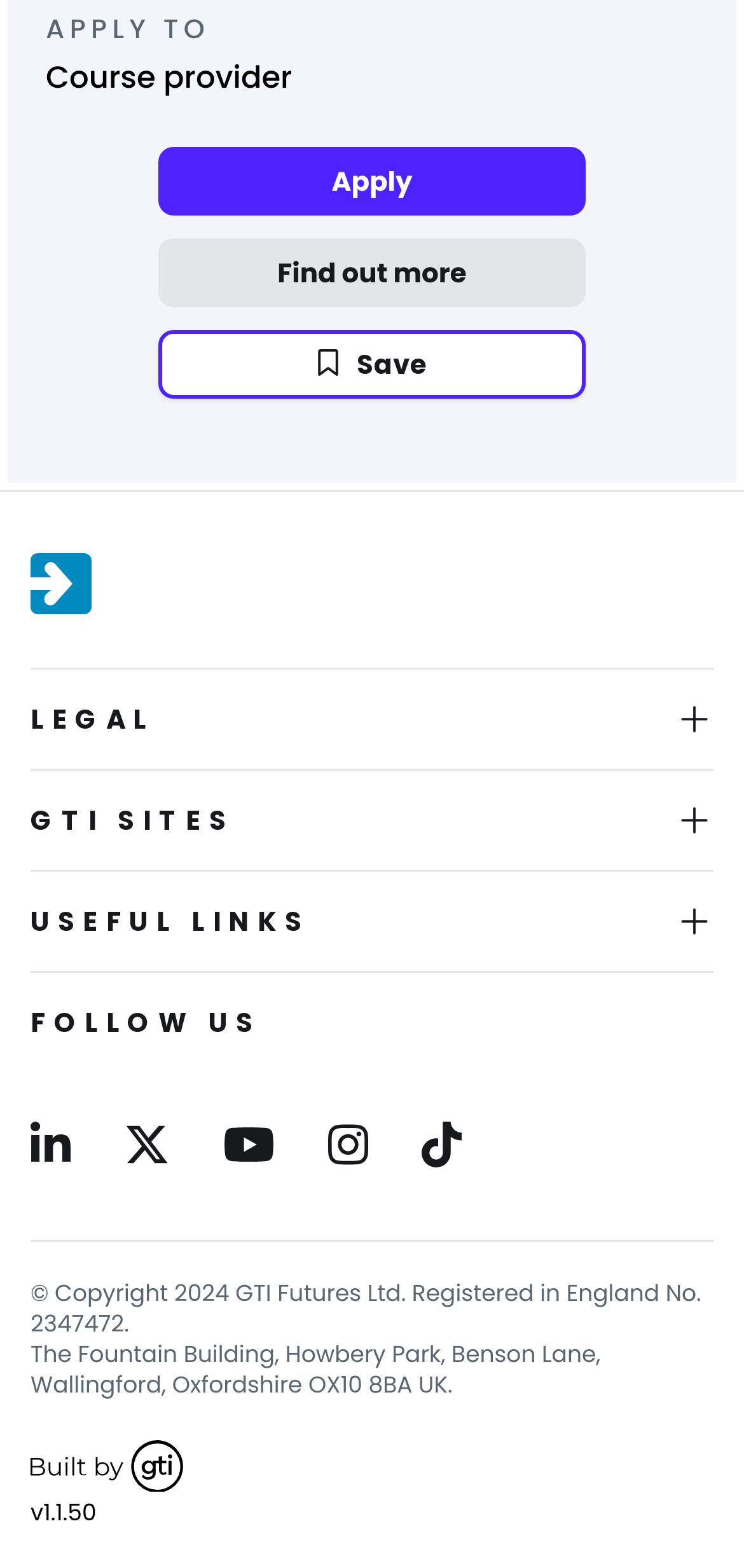Answer the question briefly using a single word or phrase: 
What is the version number of the website?

v1.1.50